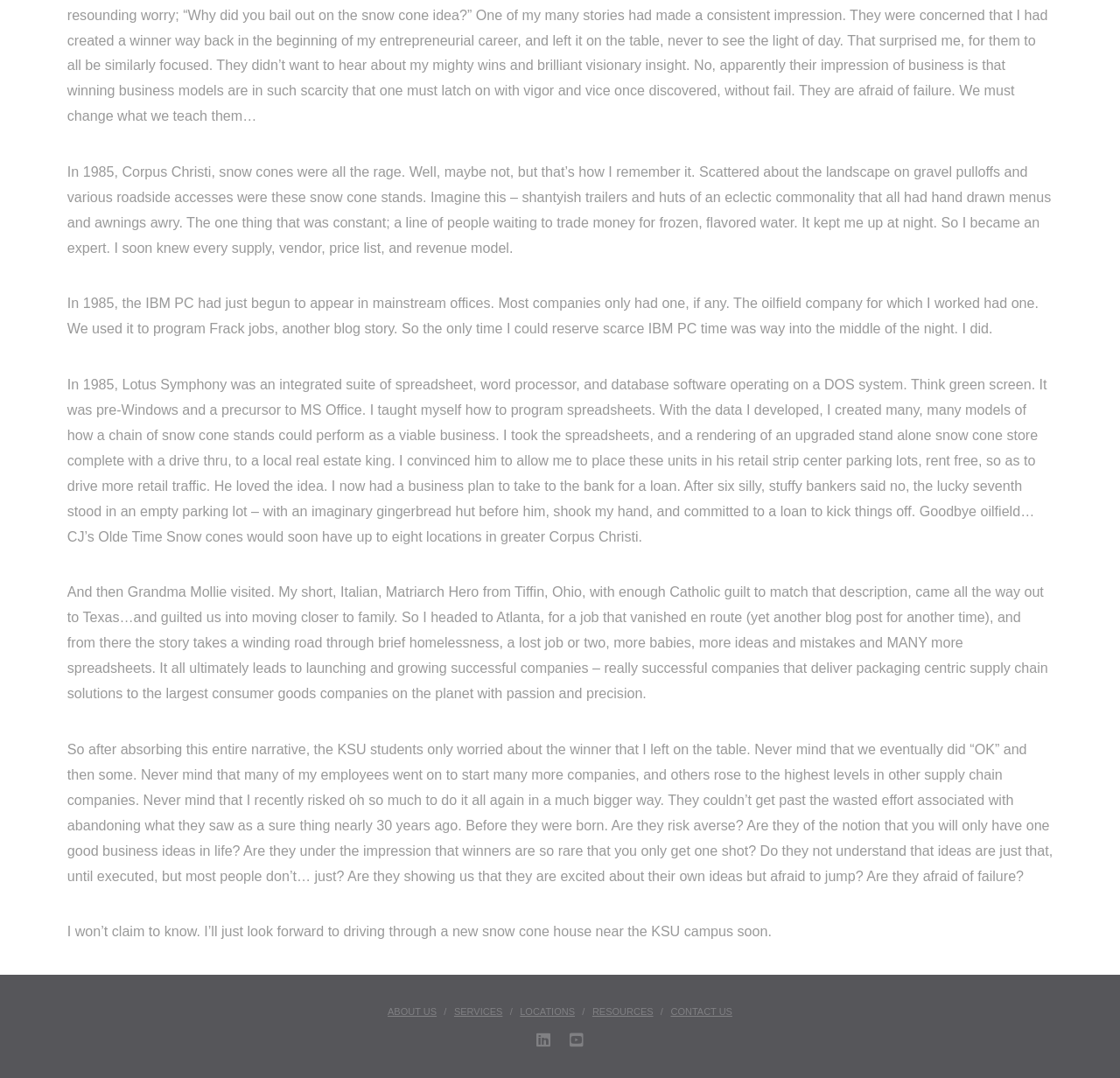How many locations did CJ's Olde Time Snow cones have?
Please provide a comprehensive answer based on the contents of the image.

The author mentions that they had up to eight locations in greater Corpus Christi for their snow cone business, CJ's Olde Time Snow cones.